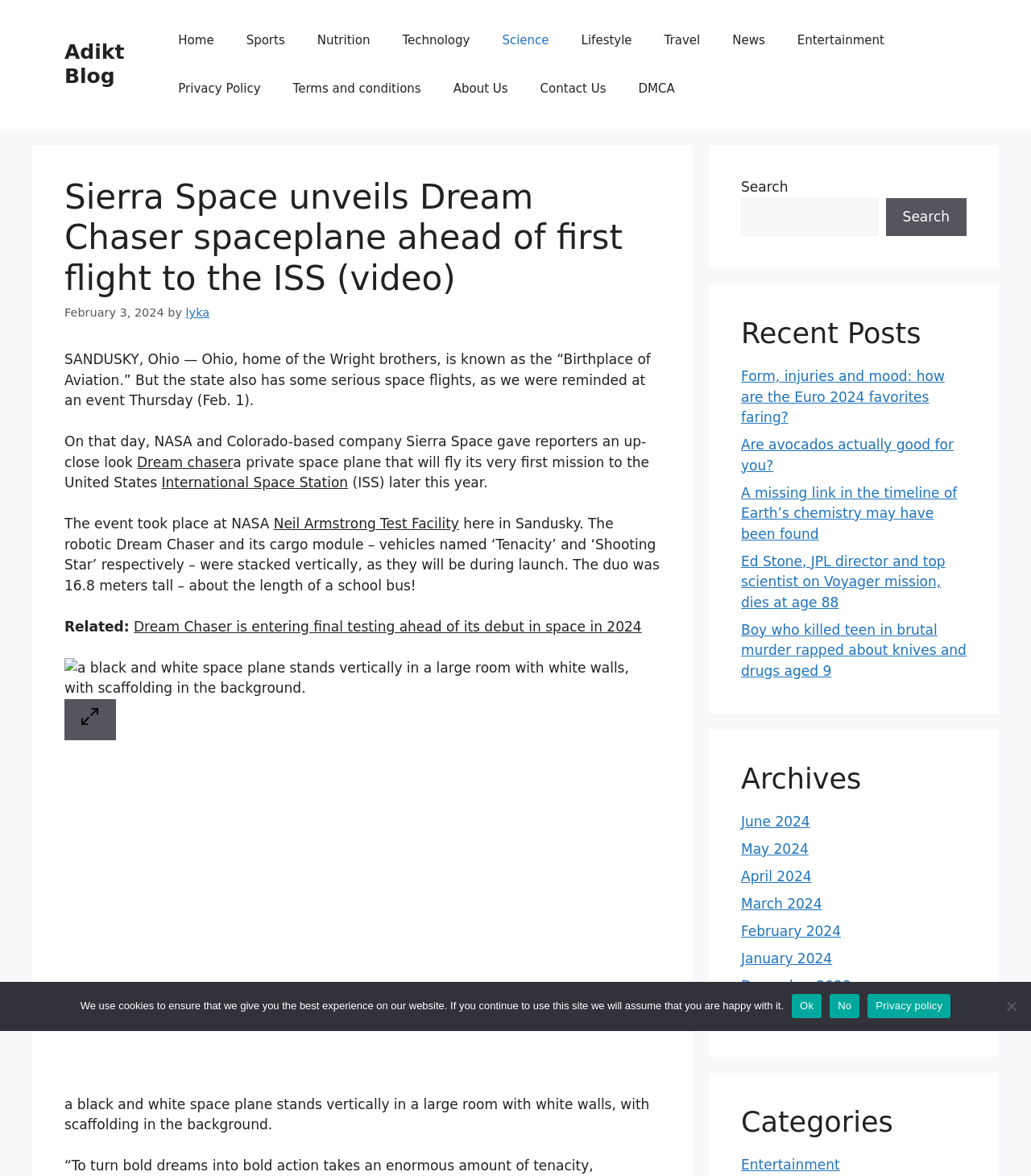Refer to the element description Nutrition and identify the corresponding bounding box in the screenshot. Format the coordinates as (top-left x, top-left y, bottom-right x, bottom-right y) with values in the range of 0 to 1.

[0.292, 0.014, 0.375, 0.055]